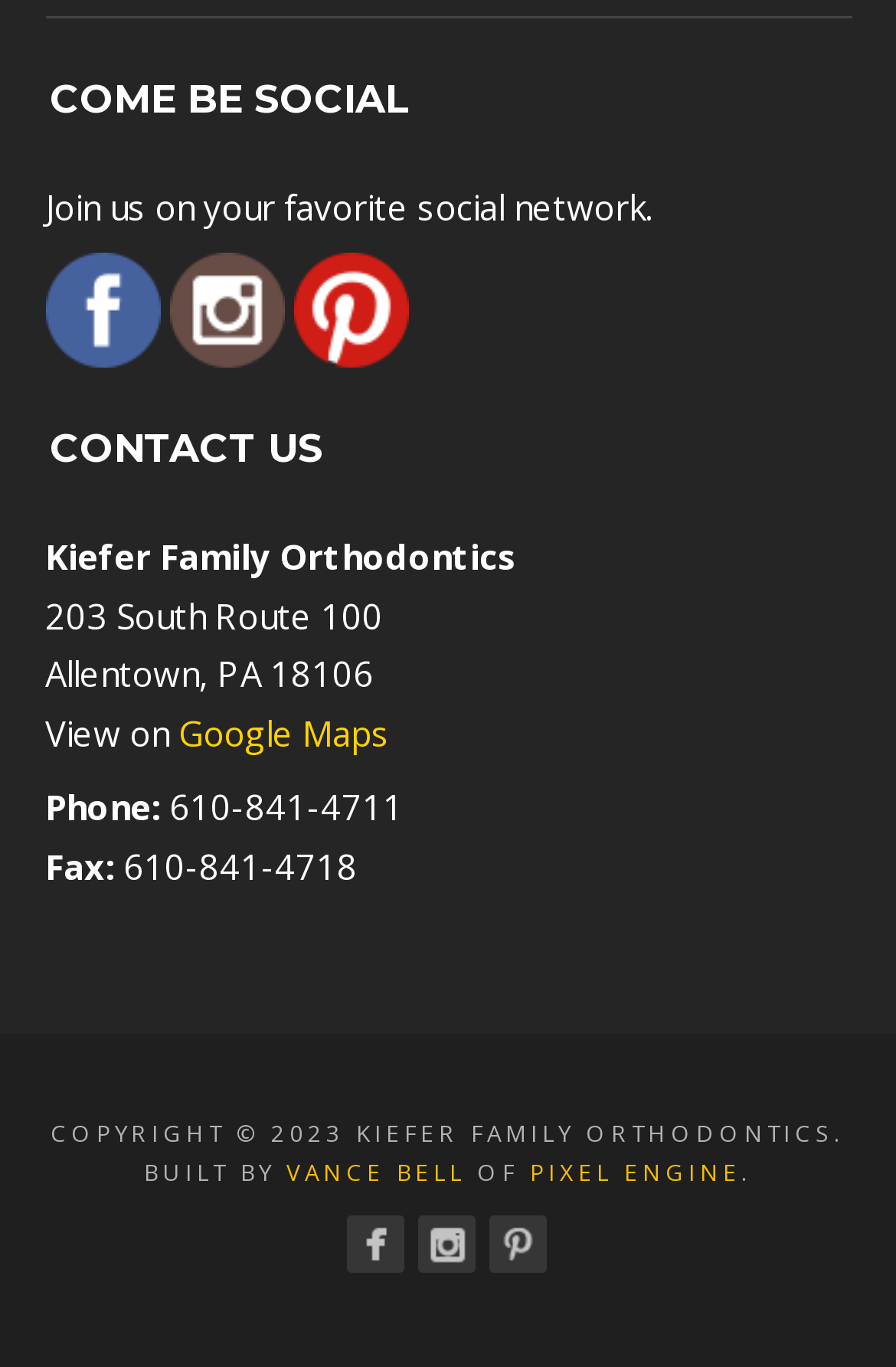Determine the bounding box coordinates of the target area to click to execute the following instruction: "View Kiefer Family Orthodontics on Instagram."

[0.465, 0.889, 0.529, 0.931]